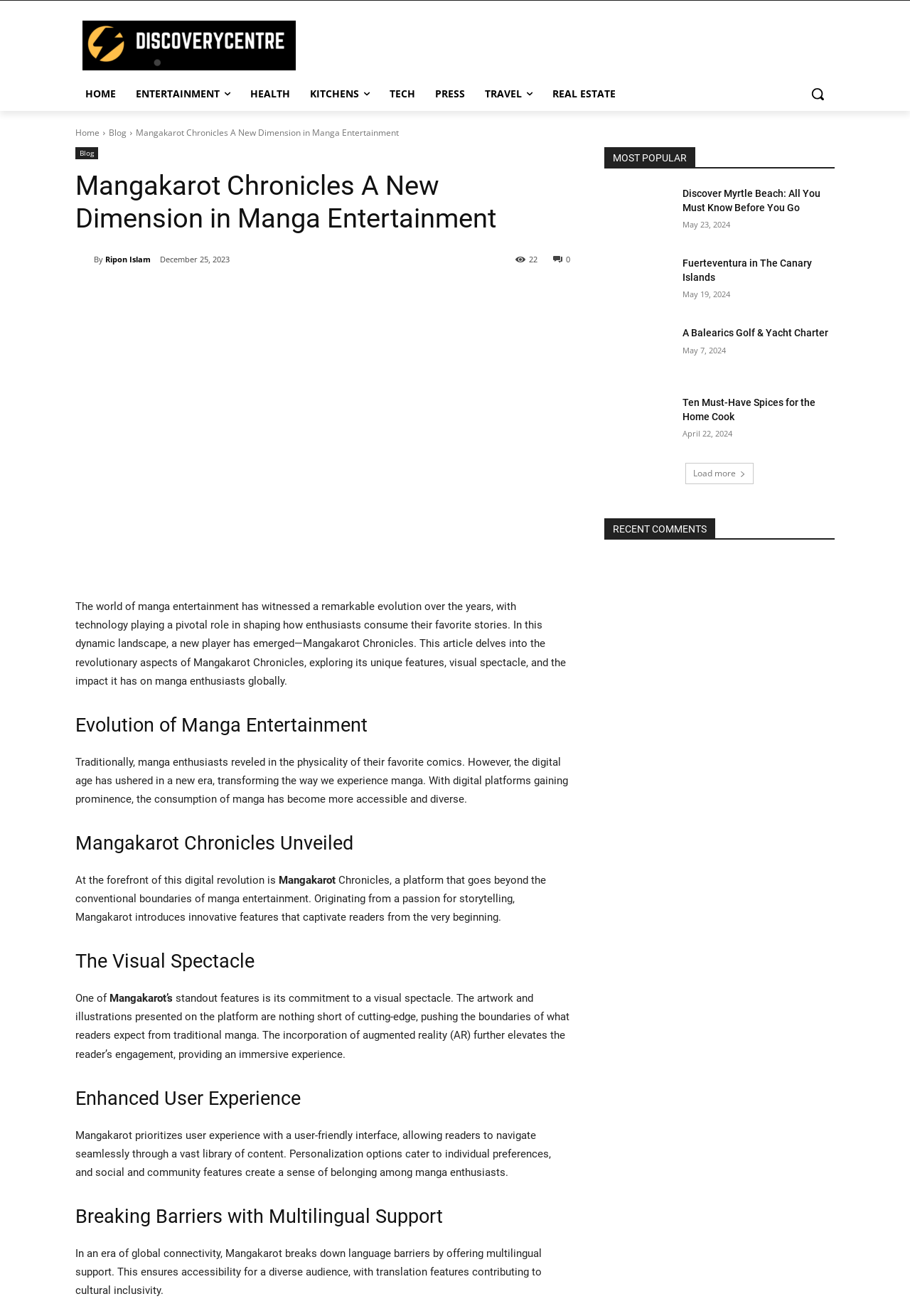Given the content of the image, can you provide a detailed answer to the question?
How many articles are listed under 'MOST POPULAR'?

Under the 'MOST POPULAR' heading, there are four articles listed, each with a title, a link, and a timestamp.